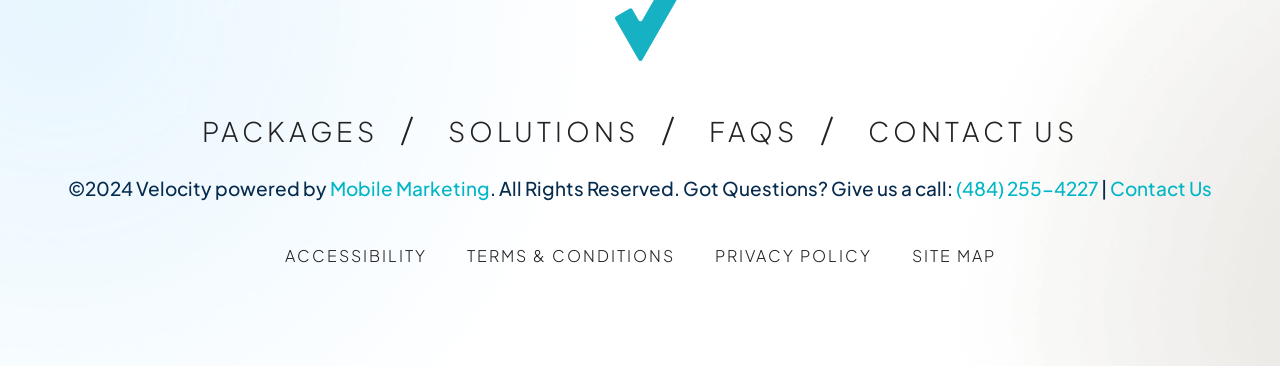Please identify the bounding box coordinates of the element I need to click to follow this instruction: "View FAQs".

[0.53, 0.29, 0.647, 0.426]